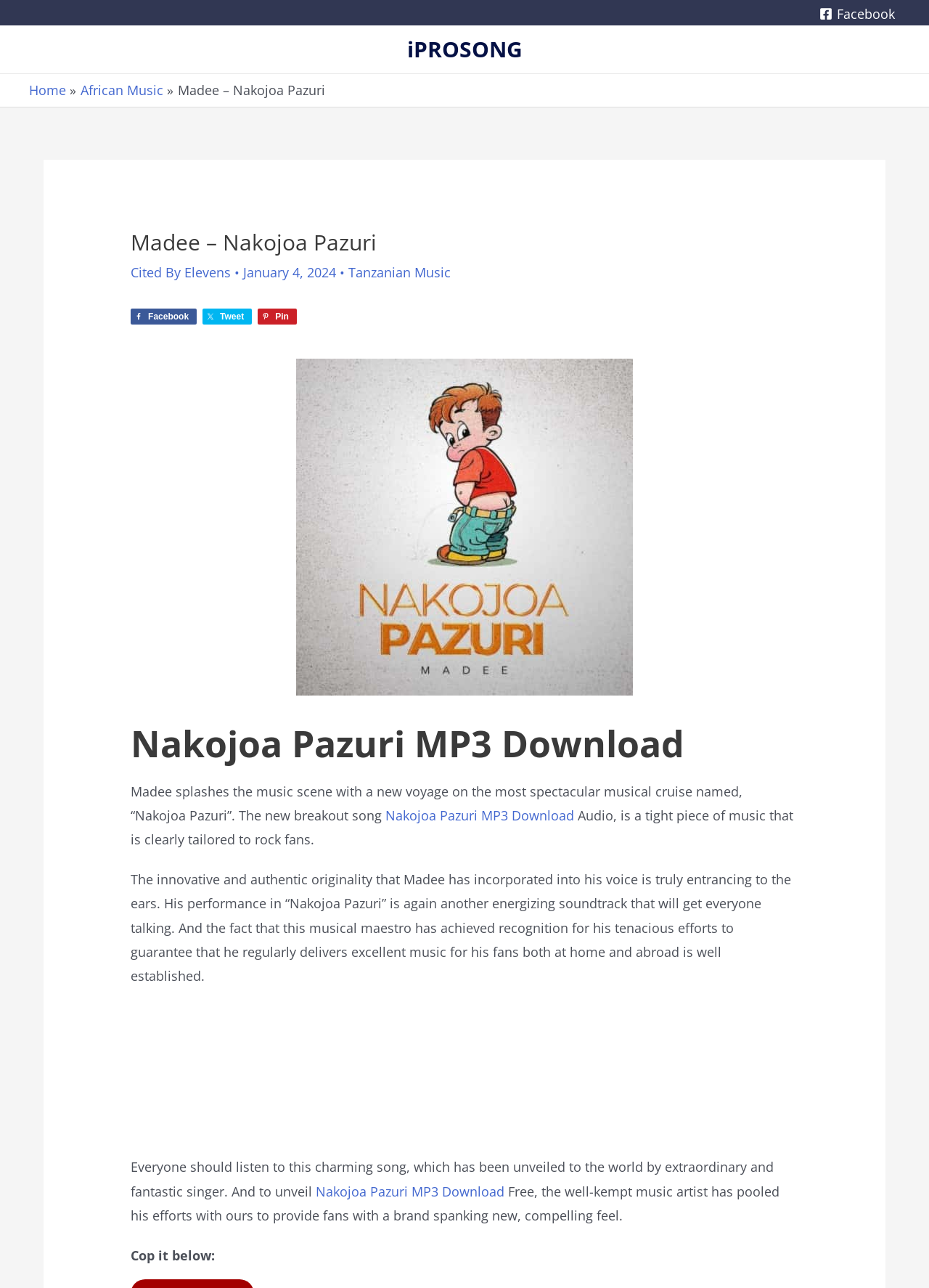What is the tone of the text?
Using the information presented in the image, please offer a detailed response to the question.

I found the answer by reading the text, which uses words and phrases such as 'splashes the music scene', 'innovative and authentic originality', 'truly entrancing to the ears', and 'brand spanking new, compelling feel'. This suggests that the tone of the text is positive and enthusiastic.